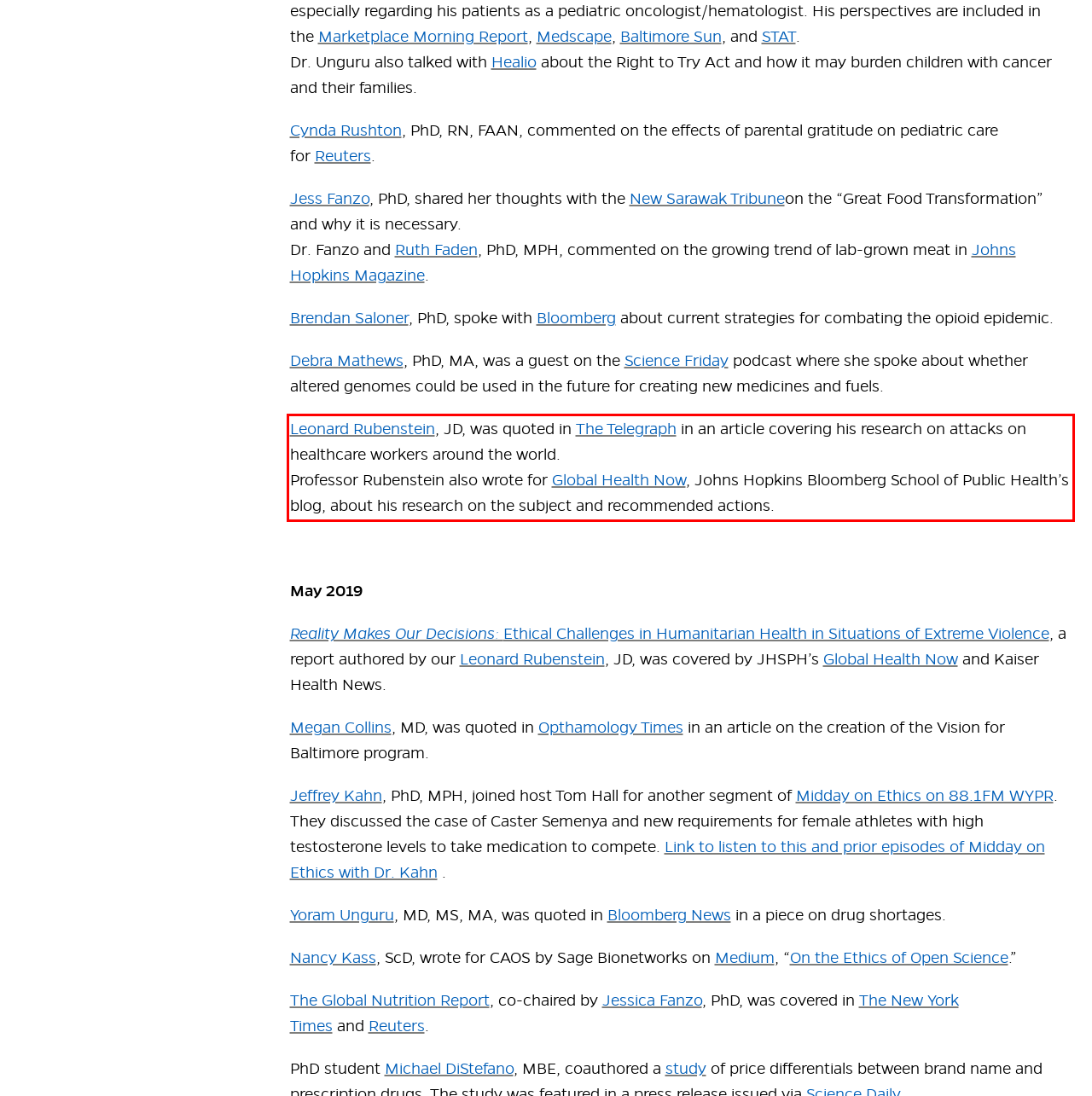Perform OCR on the text inside the red-bordered box in the provided screenshot and output the content.

Leonard Rubenstein, JD, was quoted in The Telegraph in an article covering his research on attacks on healthcare workers around the world. Professor Rubenstein also wrote for Global Health Now, Johns Hopkins Bloomberg School of Public Health’s blog, about his research on the subject and recommended actions.